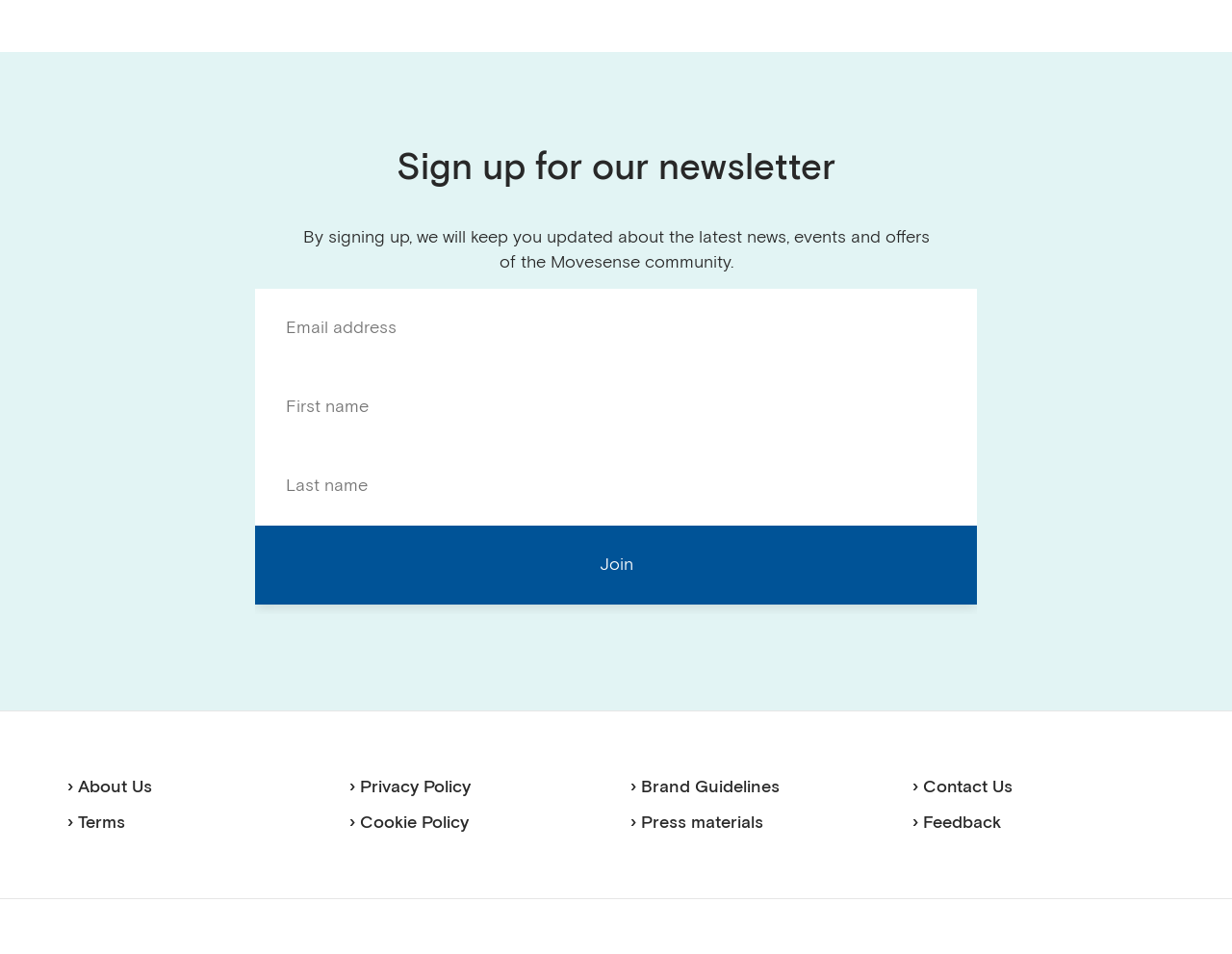Locate the bounding box coordinates of the element's region that should be clicked to carry out the following instruction: "Go to About Us". The coordinates need to be four float numbers between 0 and 1, i.e., [left, top, right, bottom].

[0.055, 0.806, 0.26, 0.843]